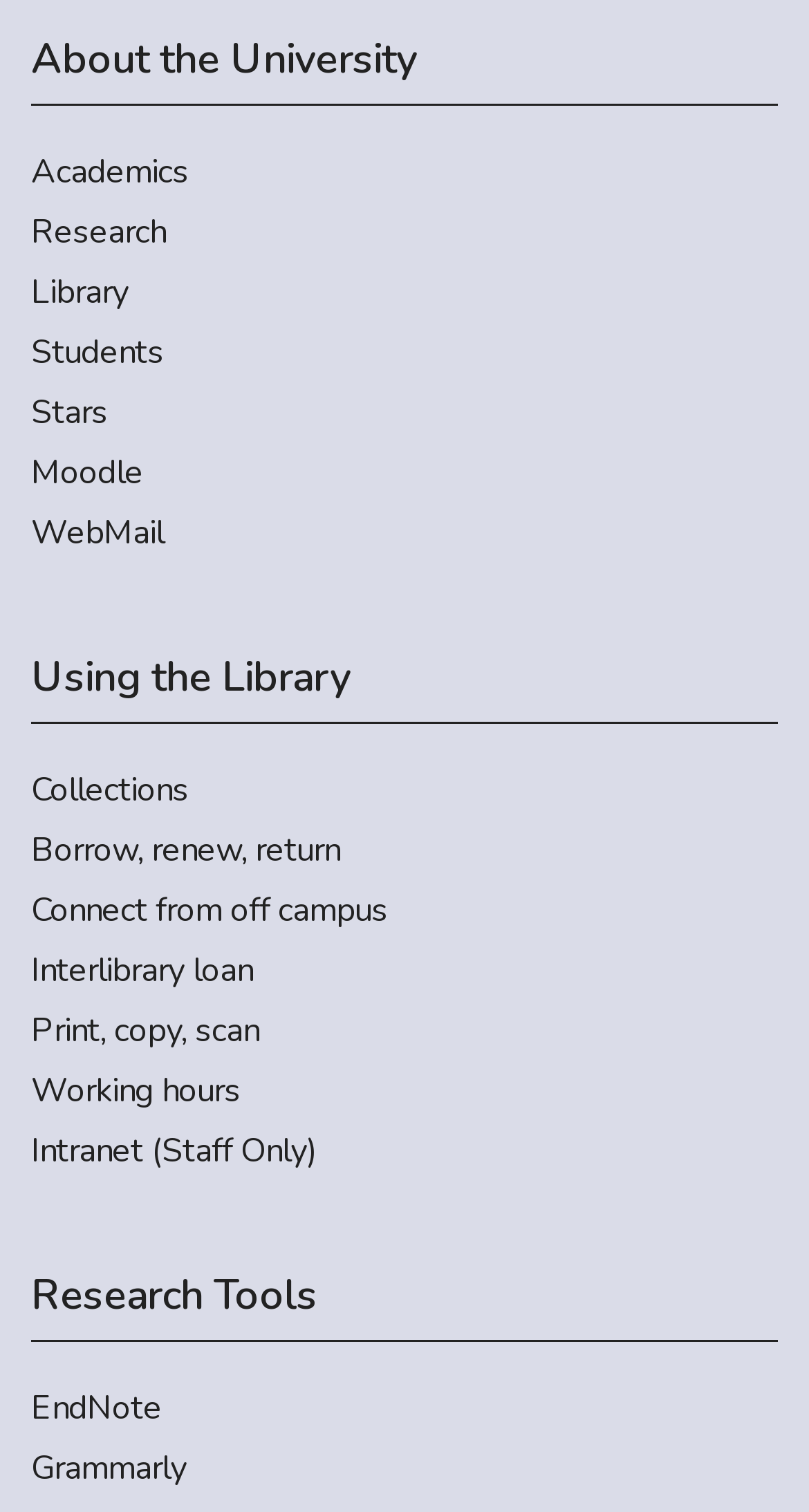Give a one-word or short phrase answer to the question: 
What is the first link under 'Research Tools'?

EndNote